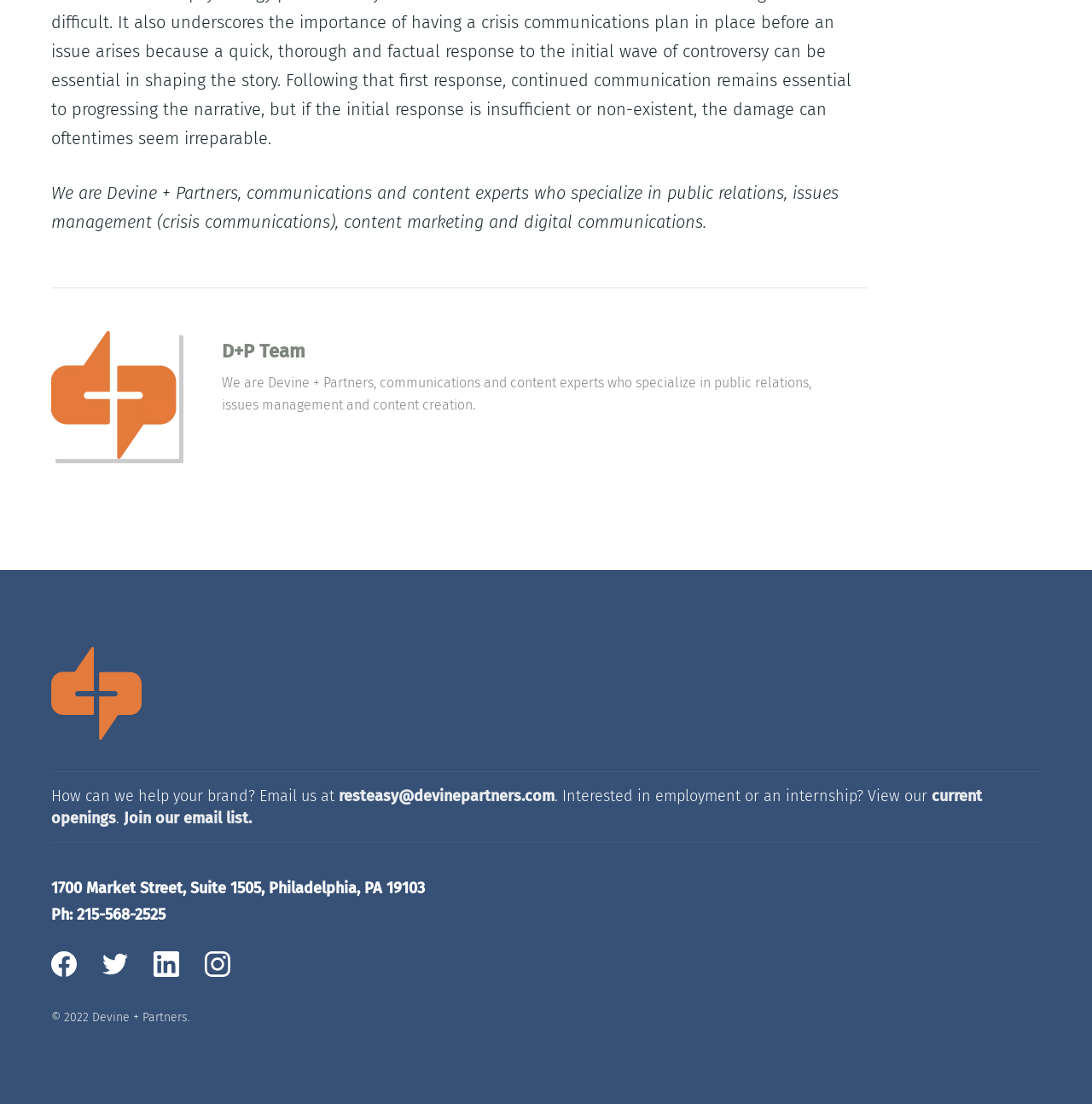What social media platforms does the company have?
Refer to the image and respond with a one-word or short-phrase answer.

Facebook, Twitter, LinkedIn, Instagram